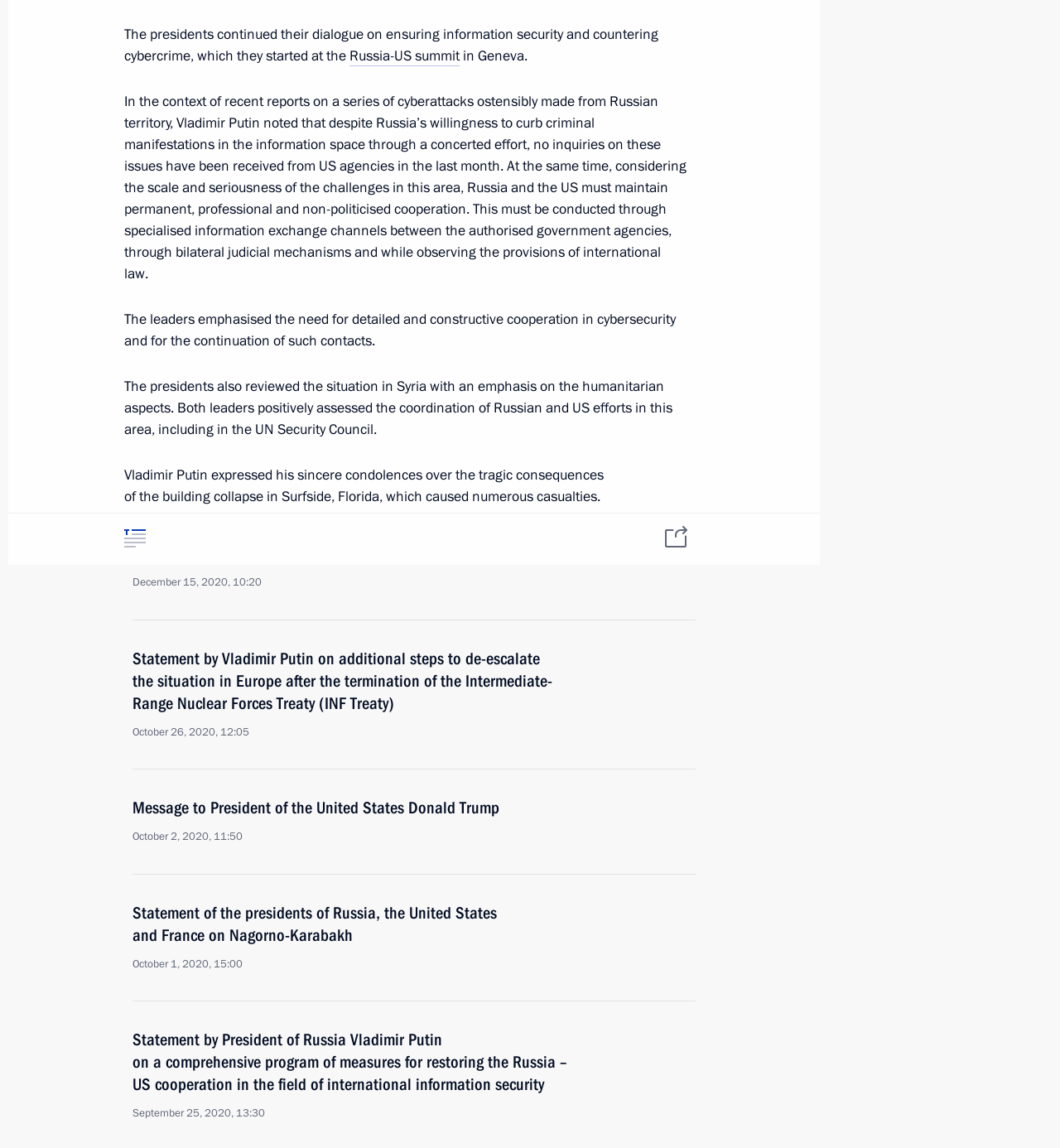What is the language of the website?
Refer to the image and respond with a one-word or short-phrase answer.

Russian